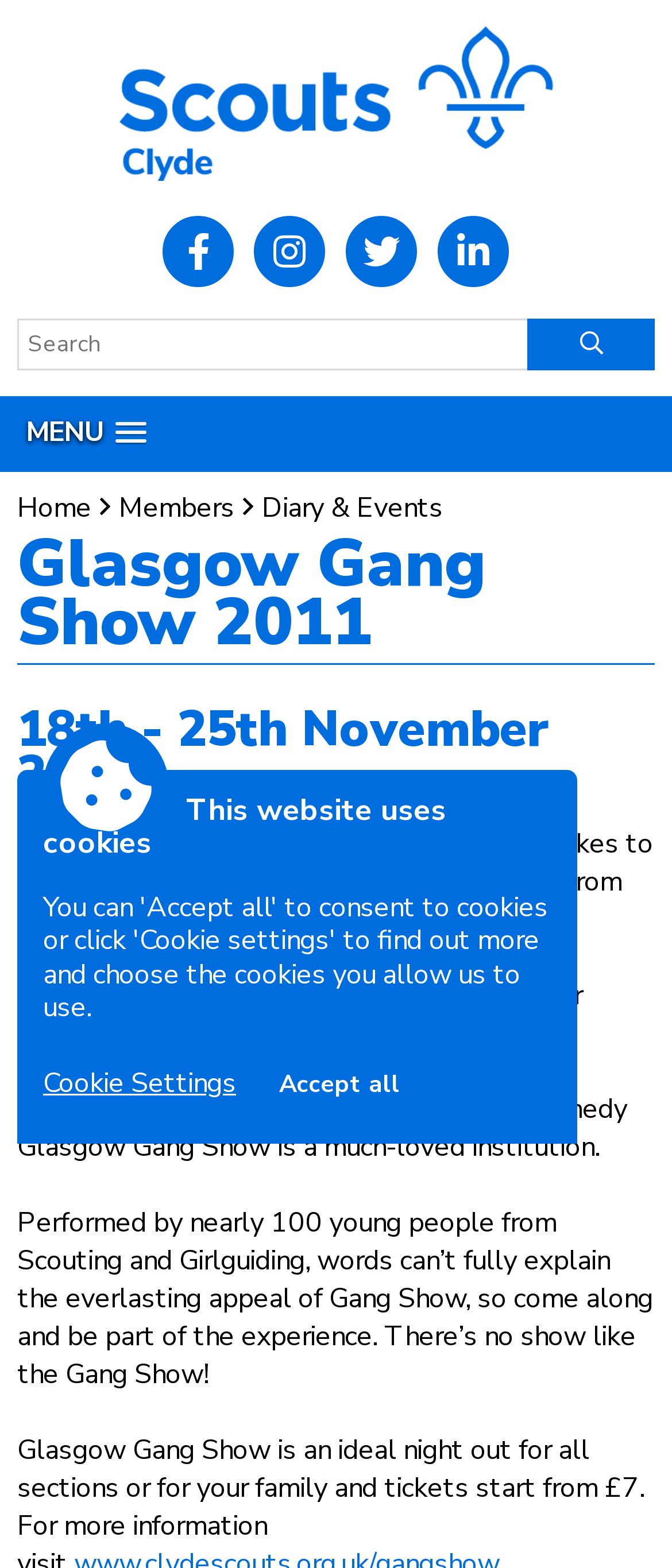Please locate the clickable area by providing the bounding box coordinates to follow this instruction: "Go to the Home page".

[0.026, 0.312, 0.177, 0.336]